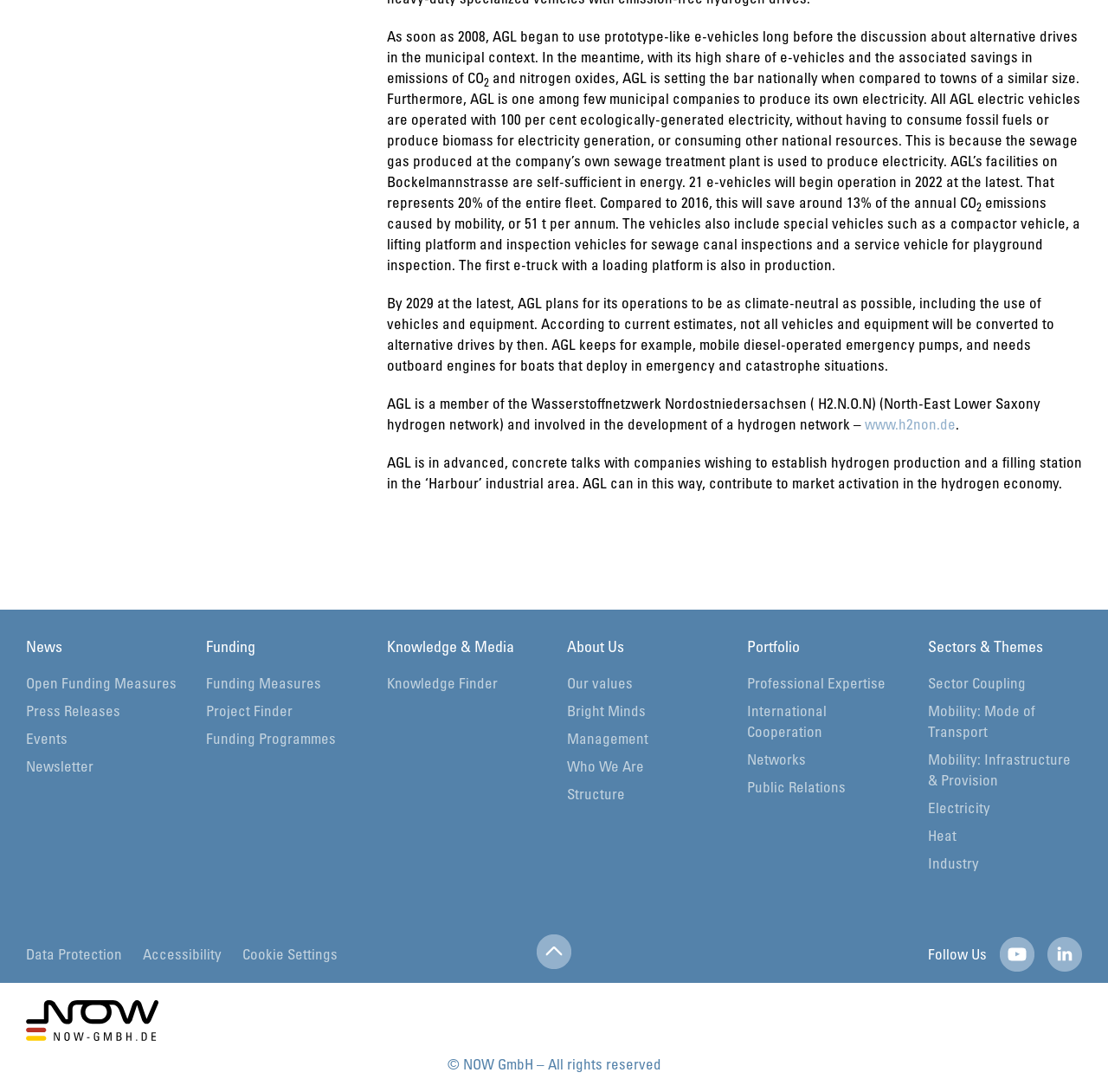What is the name of the network AGL is a member of?
Give a detailed response to the question by analyzing the screenshot.

AGL is a member of the Wasserstoffnetzwerk Nordostniedersachsen (H2.N.O.N), which is a hydrogen network.